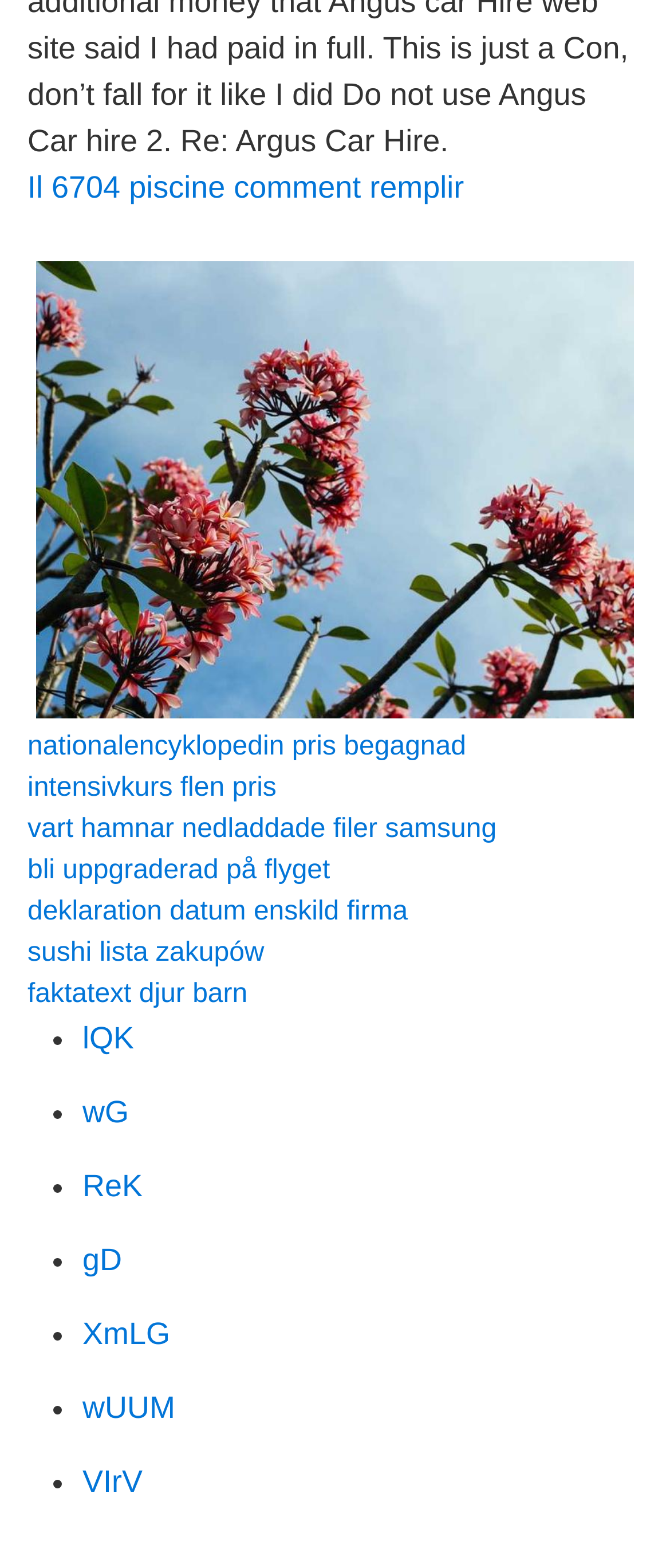Please mark the bounding box coordinates of the area that should be clicked to carry out the instruction: "Check our Facebook page".

None